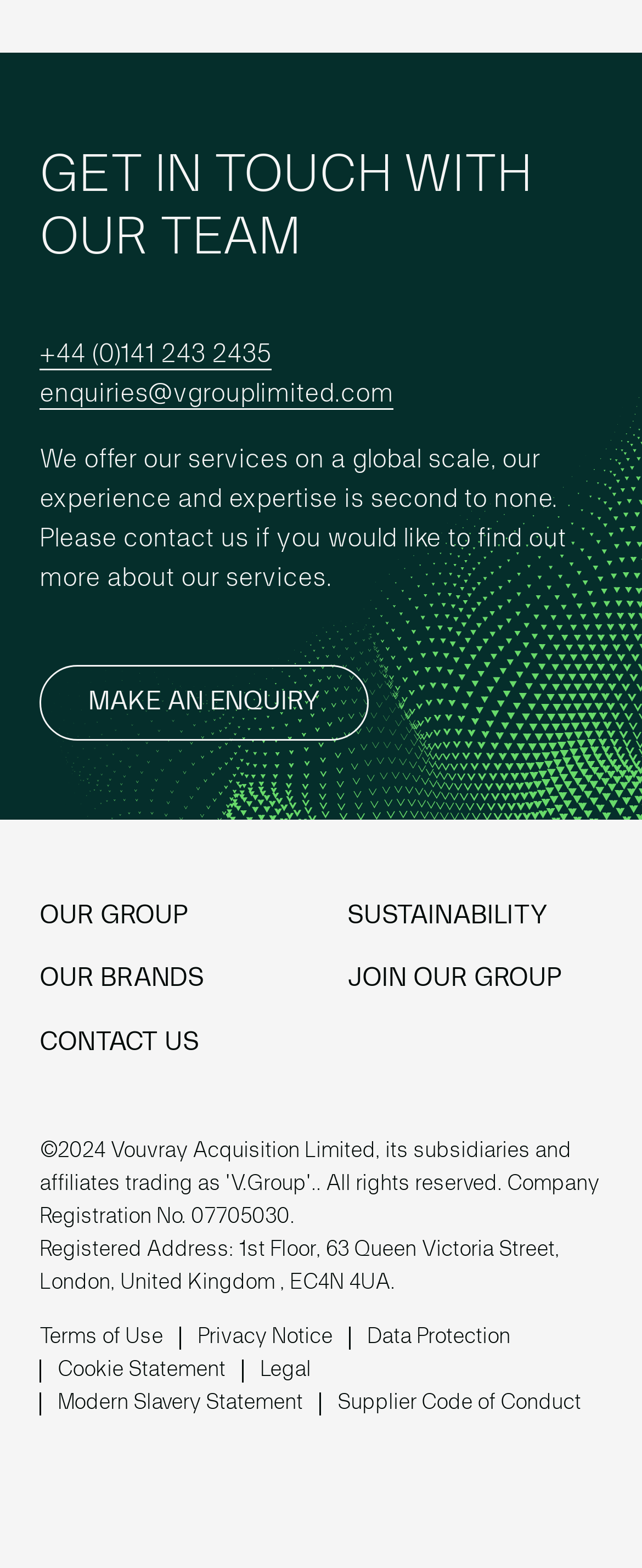Please find the bounding box coordinates for the clickable element needed to perform this instruction: "Make an enquiry".

[0.062, 0.425, 0.574, 0.472]